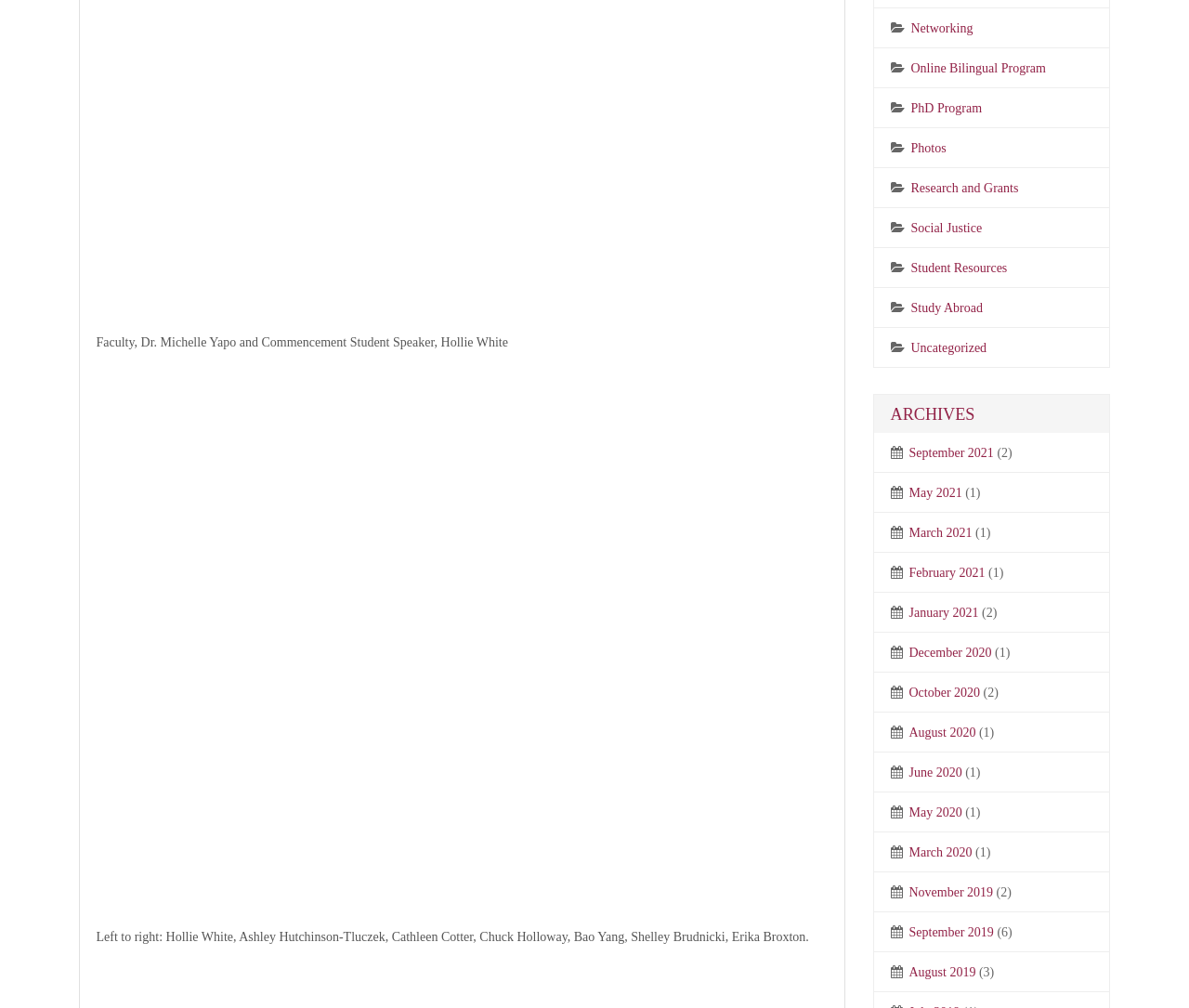Provide the bounding box coordinates of the HTML element described as: "Research and Grants". The bounding box coordinates should be four float numbers between 0 and 1, i.e., [left, top, right, bottom].

[0.766, 0.179, 0.857, 0.193]